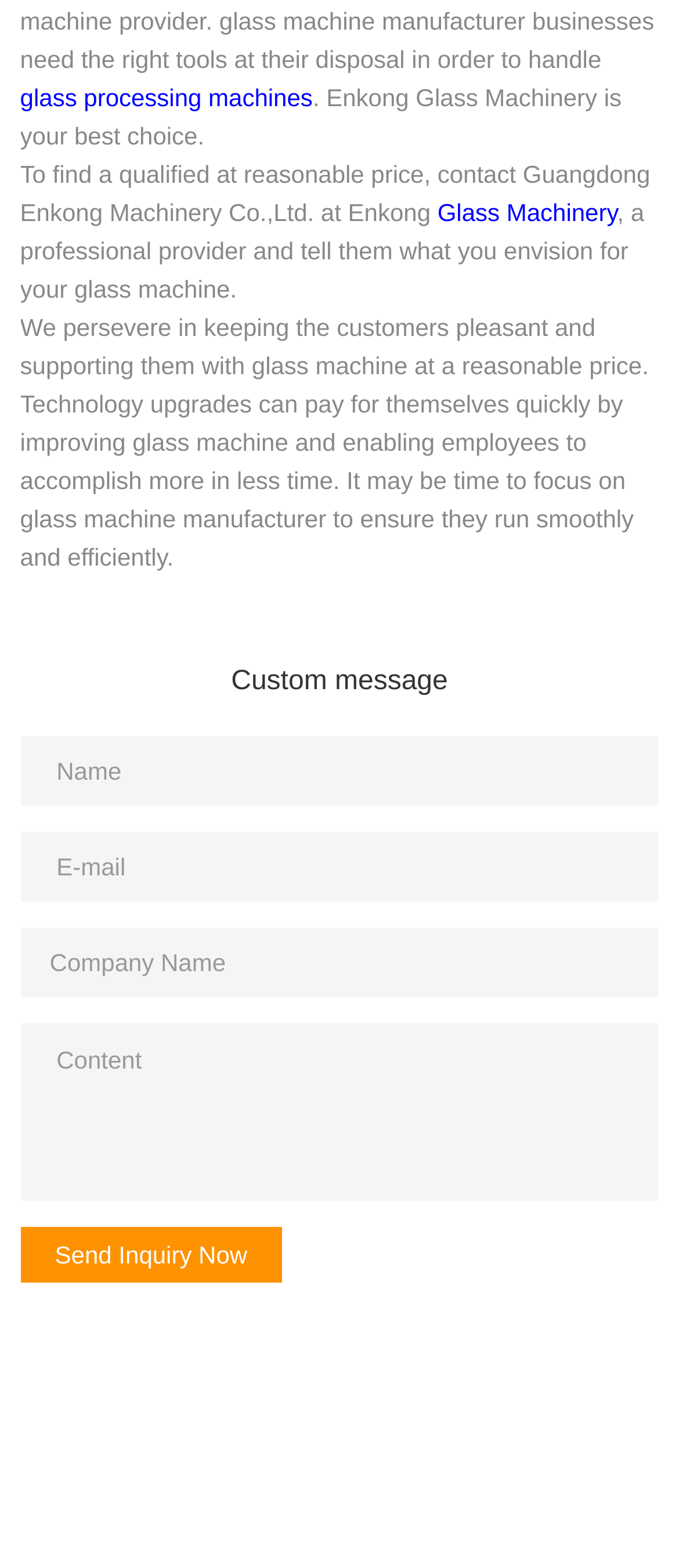What is the company name?
Refer to the screenshot and respond with a concise word or phrase.

Enkong Glass Machinery